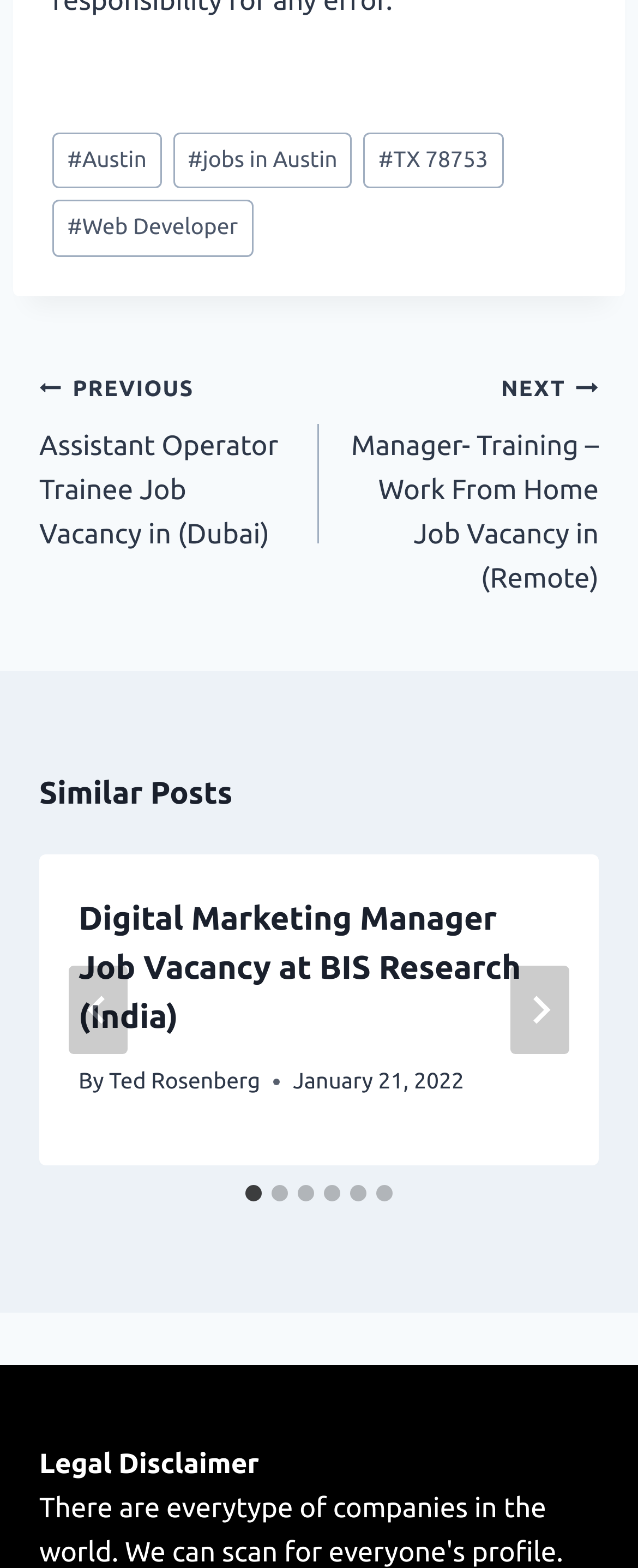Pinpoint the bounding box coordinates of the element to be clicked to execute the instruction: "Go to the 'NEXT Manager- Training – Work From Home Job Vacancy in (Remote)' page".

[0.5, 0.233, 0.938, 0.384]